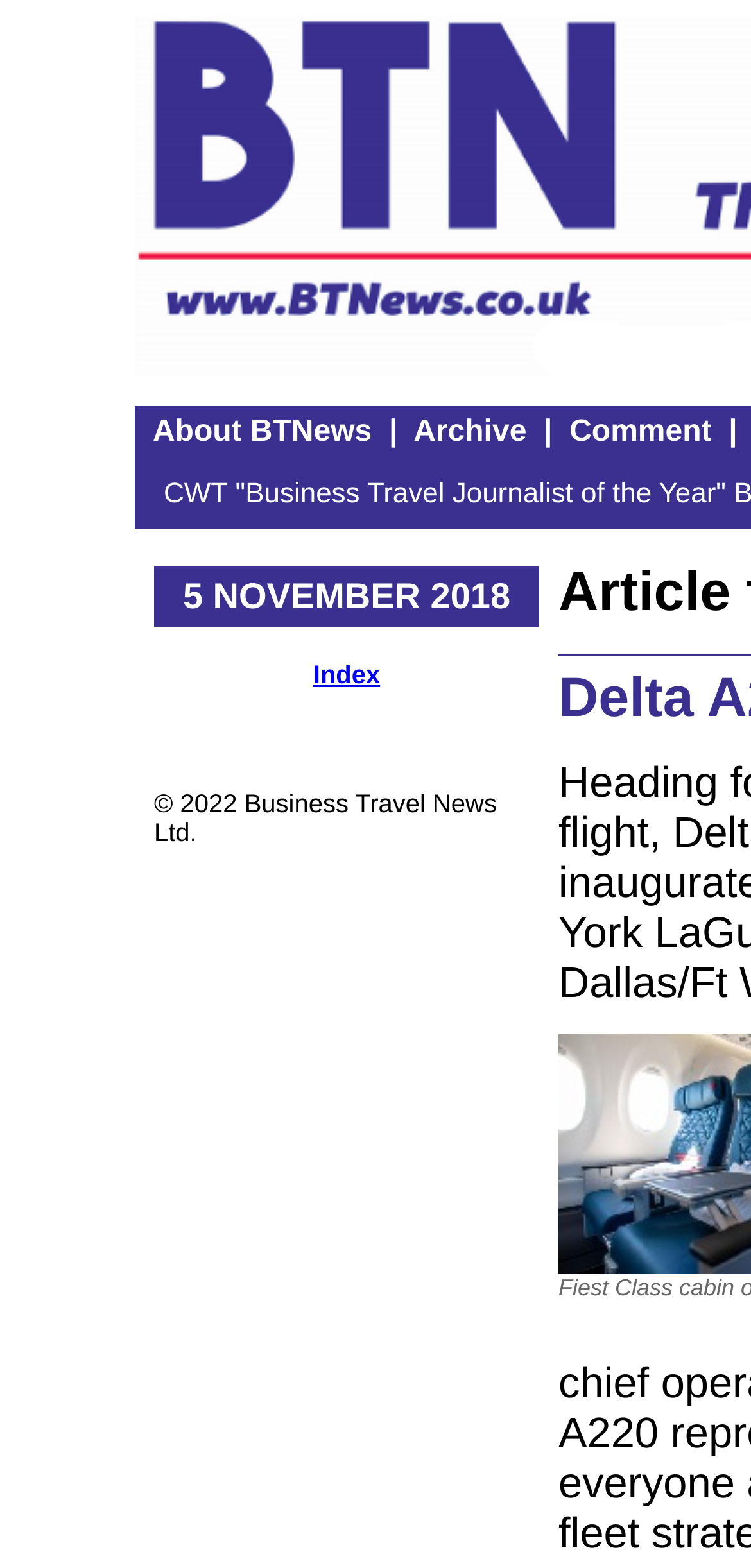What is the copyright year mentioned on the webpage?
From the screenshot, supply a one-word or short-phrase answer.

2022